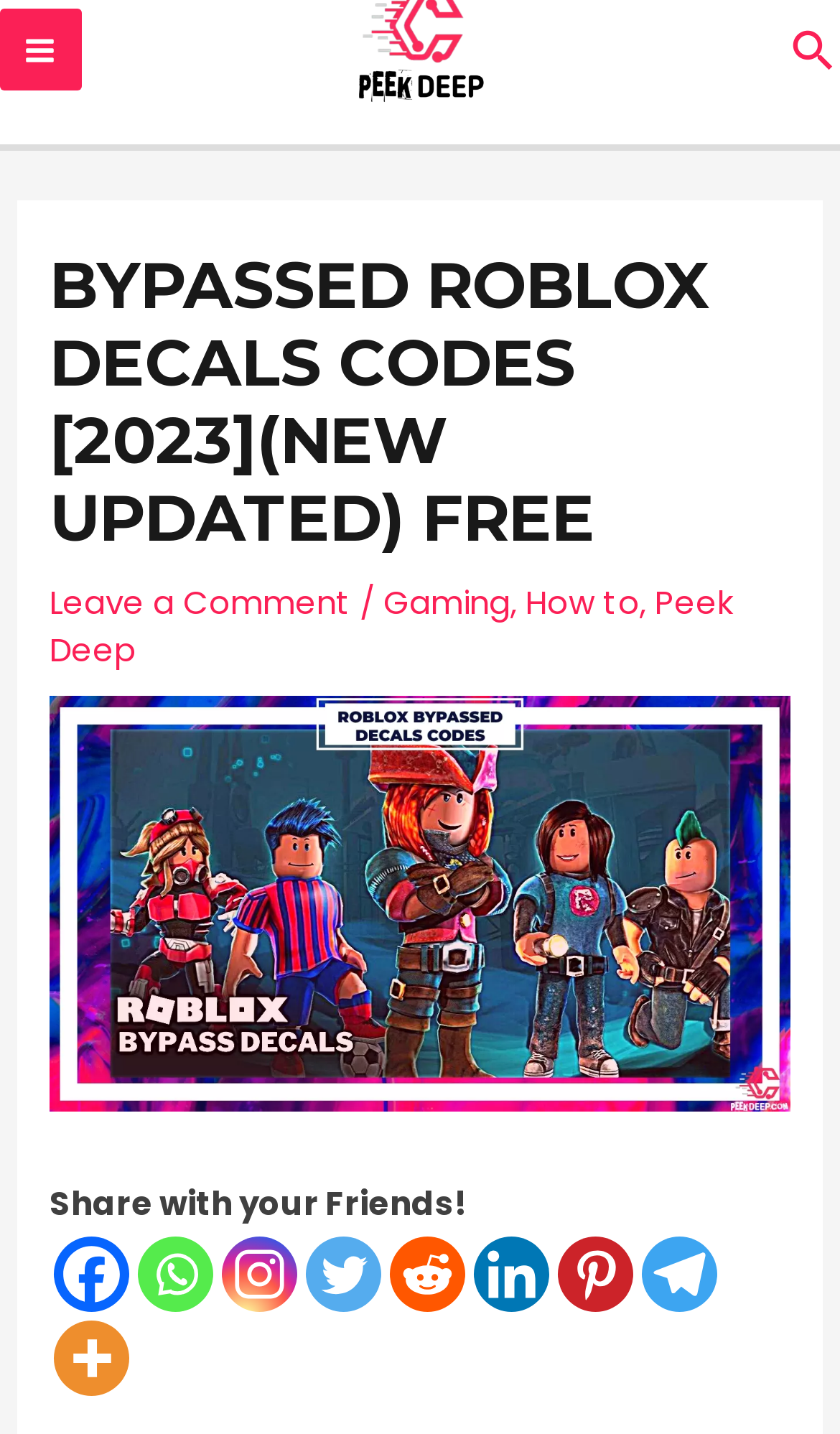Your task is to find and give the main heading text of the webpage.

BYPASSED ROBLOX DECALS CODES [2023](NEW UPDATED) FREE